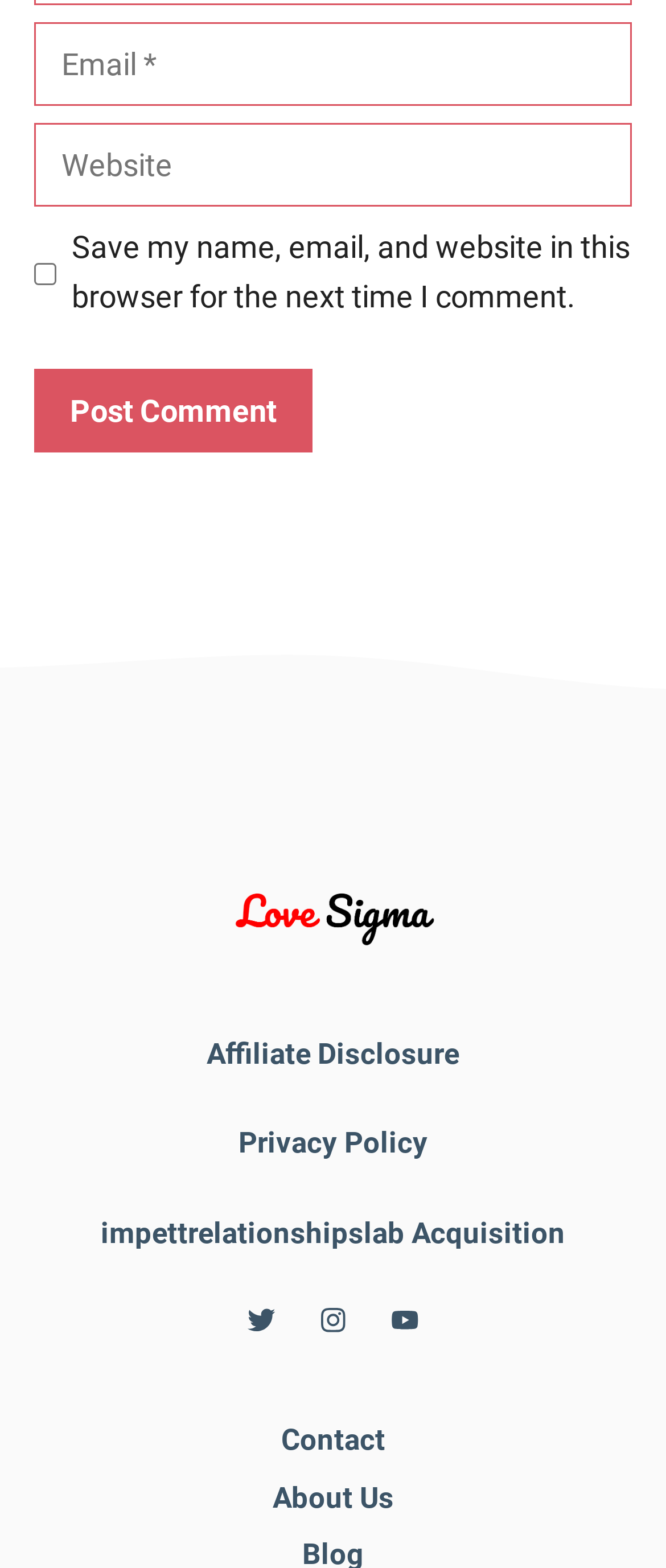Please give the bounding box coordinates of the area that should be clicked to fulfill the following instruction: "Enter email address". The coordinates should be in the format of four float numbers from 0 to 1, i.e., [left, top, right, bottom].

[0.051, 0.014, 0.949, 0.068]